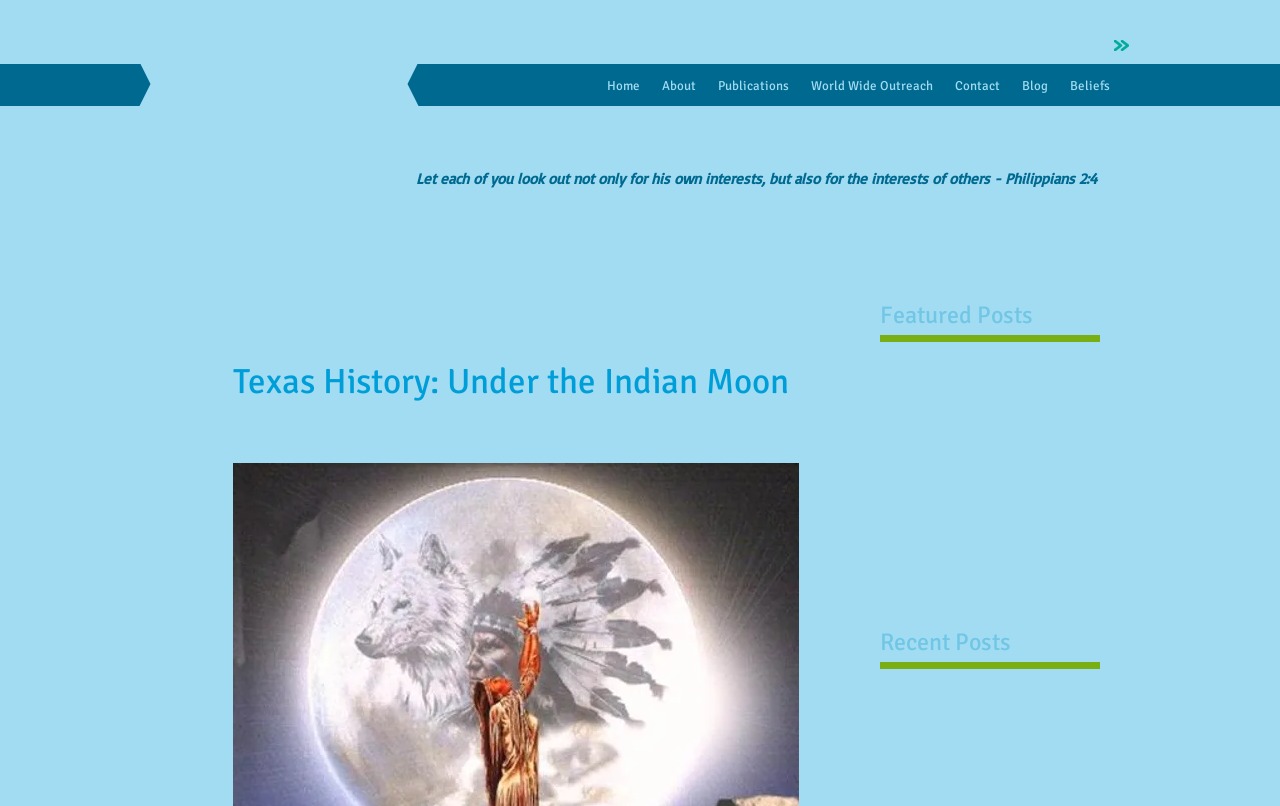Specify the bounding box coordinates of the area that needs to be clicked to achieve the following instruction: "view recent posts".

[0.688, 0.777, 0.859, 0.818]